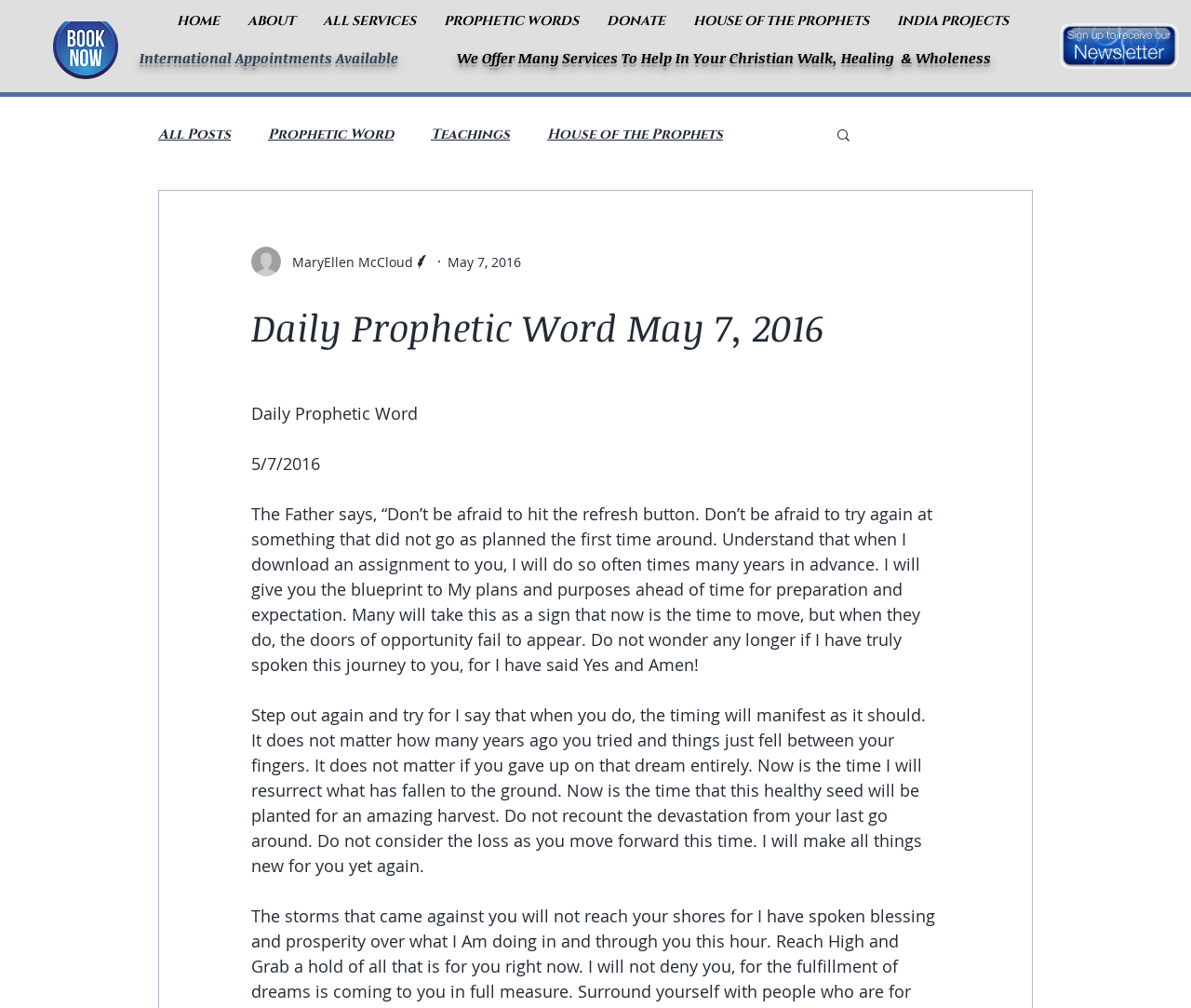Please find and report the bounding box coordinates of the element to click in order to perform the following action: "Read the 'Prophetic Word' blog". The coordinates should be expressed as four float numbers between 0 and 1, in the format [left, top, right, bottom].

[0.225, 0.123, 0.33, 0.143]